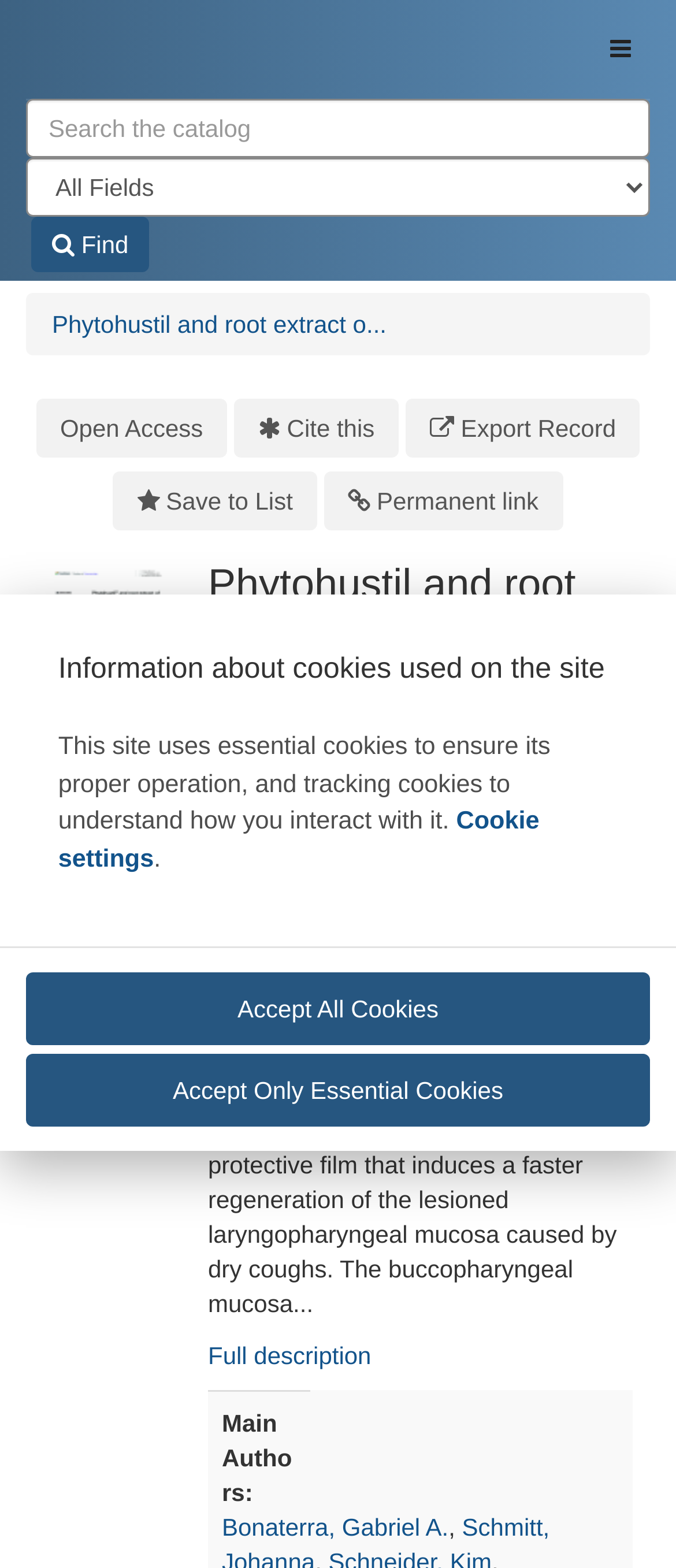Illustrate the webpage's structure and main components comprehensively.

The webpage appears to be a publication page for a scientific article. At the top, there is a link to "Skip to content" and a button to "Toggle navigation". Next to these elements, there is a search bar with a combobox to select search terms and search type, accompanied by a "Find" button.

Below the search bar, there is a navigation section displaying breadcrumbs. This is followed by a navigation section labeled "Tools", which contains links to "Open Access", "Cite this", "Export Record", "Save to List", and "Permanent link".

The main content of the page is a publication description, which is also the title of the page. This title is repeated as a link and an image, both positioned near the top of the page. Below these elements, there is a heading with the same title, which is followed by a link to the "Full description" of the publication.

The "Full description" section contains a caption with information about the main authors of the publication, including a link to "Bonaterra, Gabriel A.". 

At the bottom of the page, there is a dialog box with information about cookies used on the site. This dialog box contains a heading, a static text describing the use of cookies, a link to "Cookie settings", and two buttons to accept cookies: "Accept All Cookies" and "Accept Only Essential Cookies".